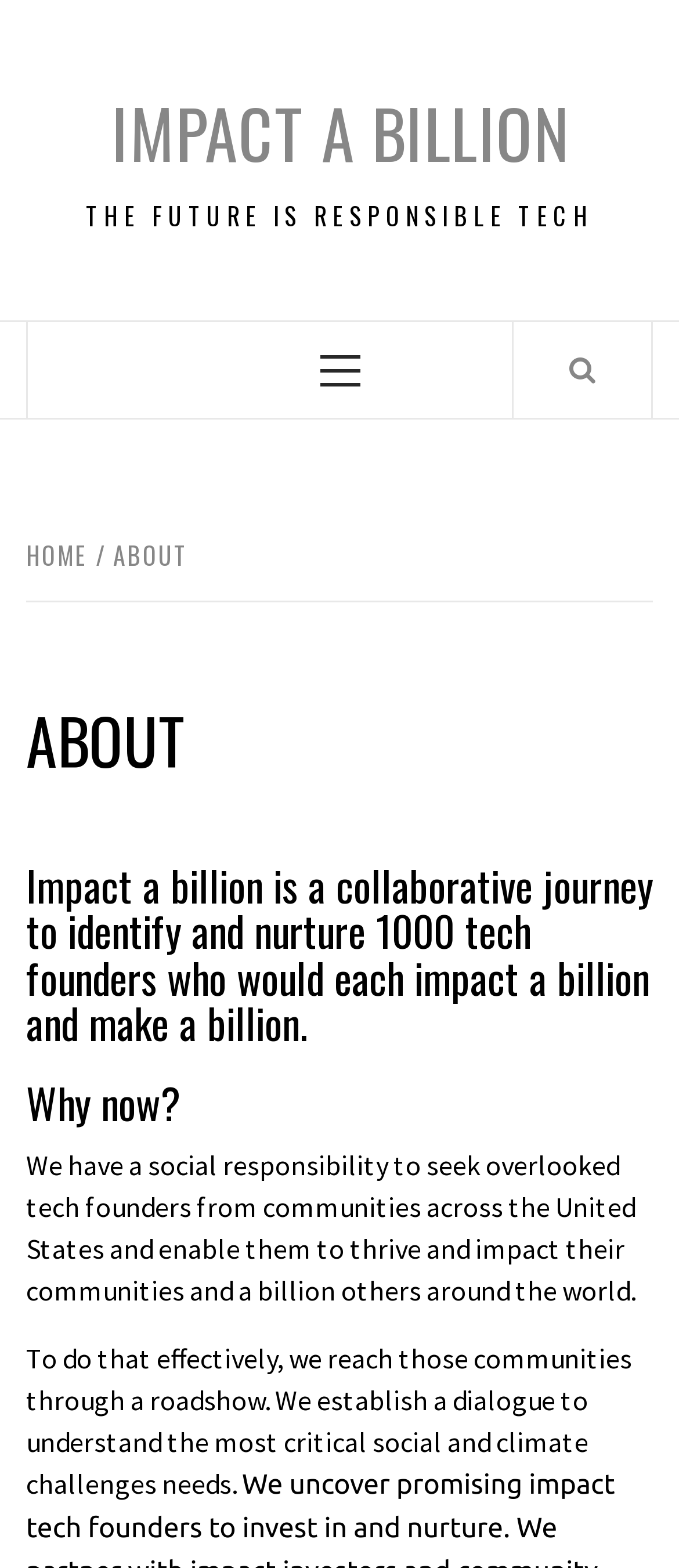What is the role of the initiative in the communities?
Please describe in detail the information shown in the image to answer the question.

From the StaticText element with bounding box coordinates [0.038, 0.731, 0.936, 0.834], I found the text 'We have a social responsibility to seek overlooked tech founders from communities across the United States and enable them to thrive and impact their communities and a billion others around the world.' This suggests that the role of the initiative in the communities is to enable them to thrive.